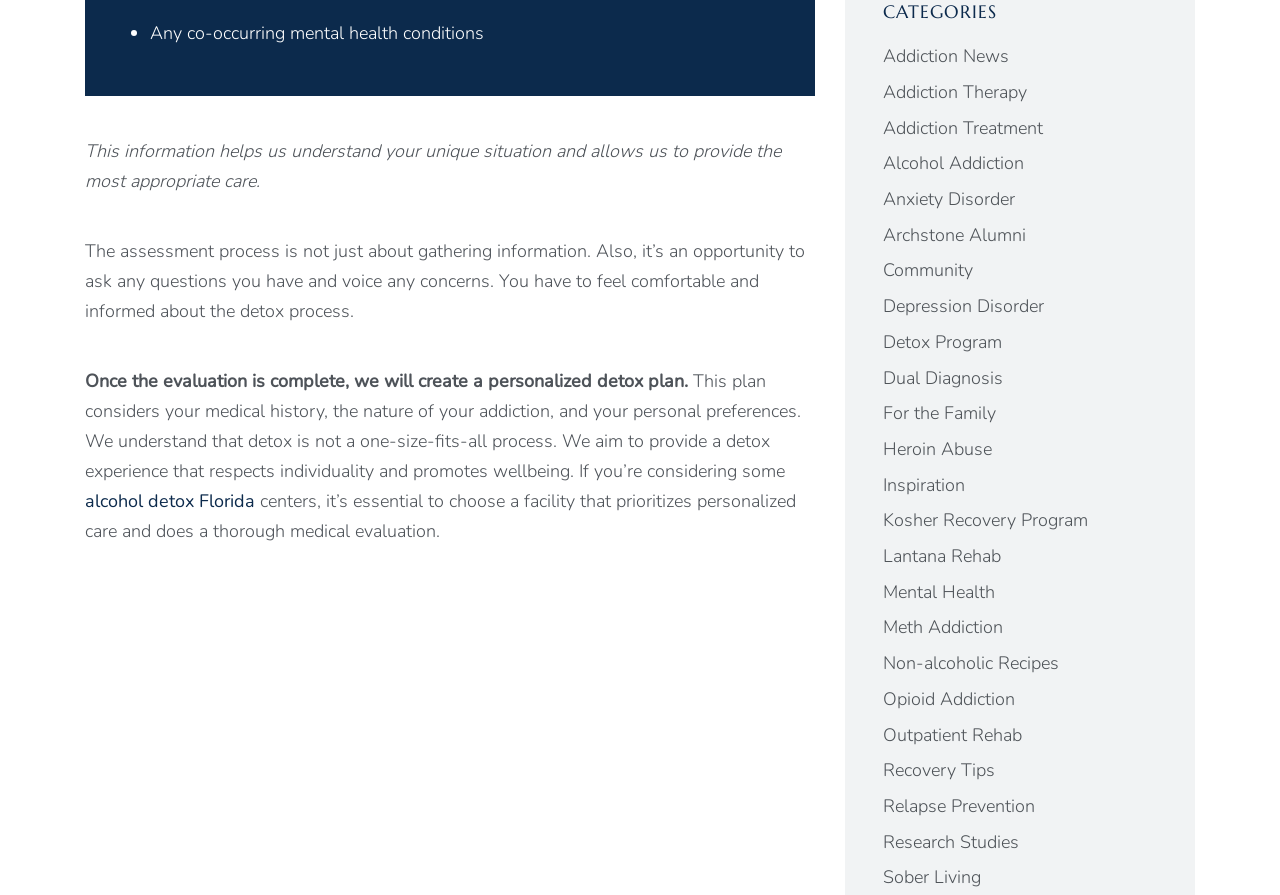What is the tone of the webpage?
Examine the image and give a concise answer in one word or a short phrase.

Informative and supportive